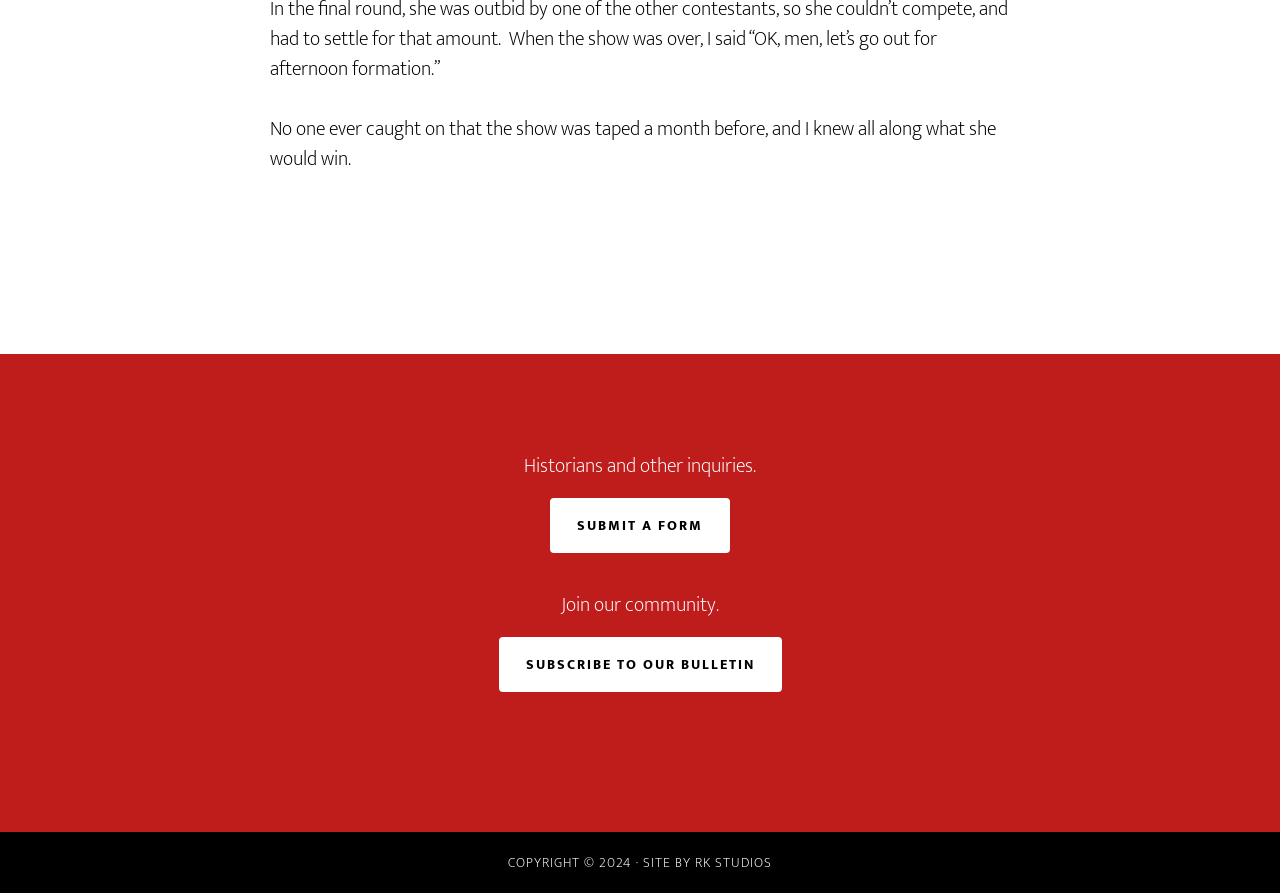What year is the copyright for the website?
Answer the question with as much detail as possible.

The copyright information at the bottom of the webpage states 'COPYRIGHT © 2024', indicating that the copyright for the website is for the year 2024.